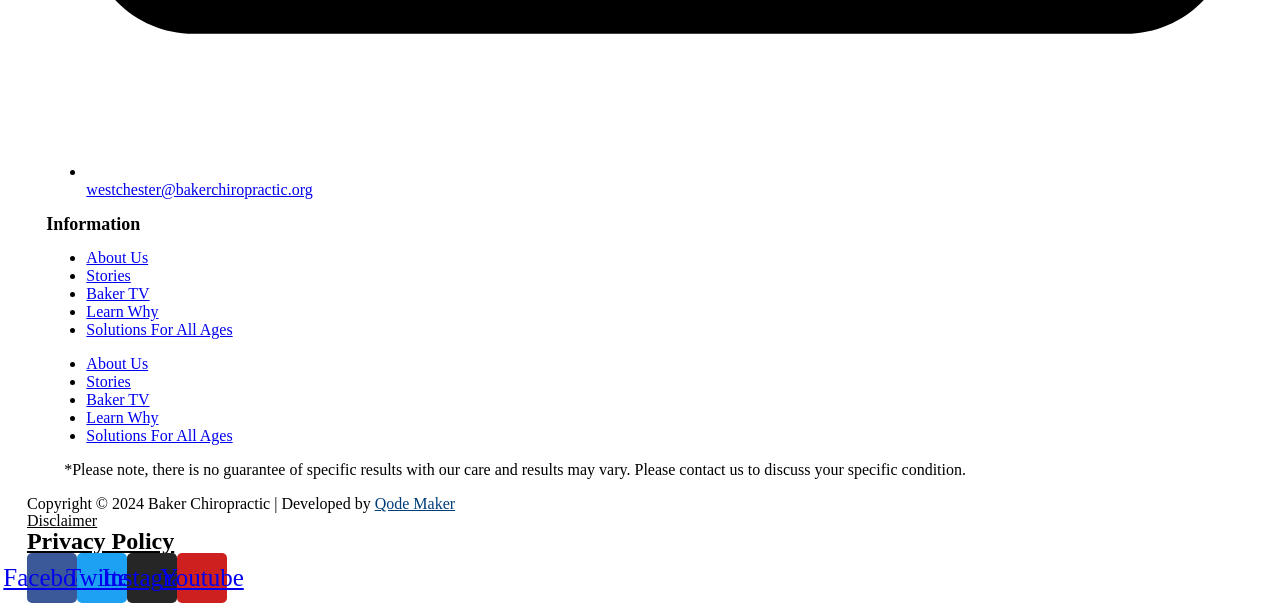Extract the bounding box coordinates for the UI element described as: "Solutions For All Ages".

[0.067, 0.699, 0.182, 0.726]